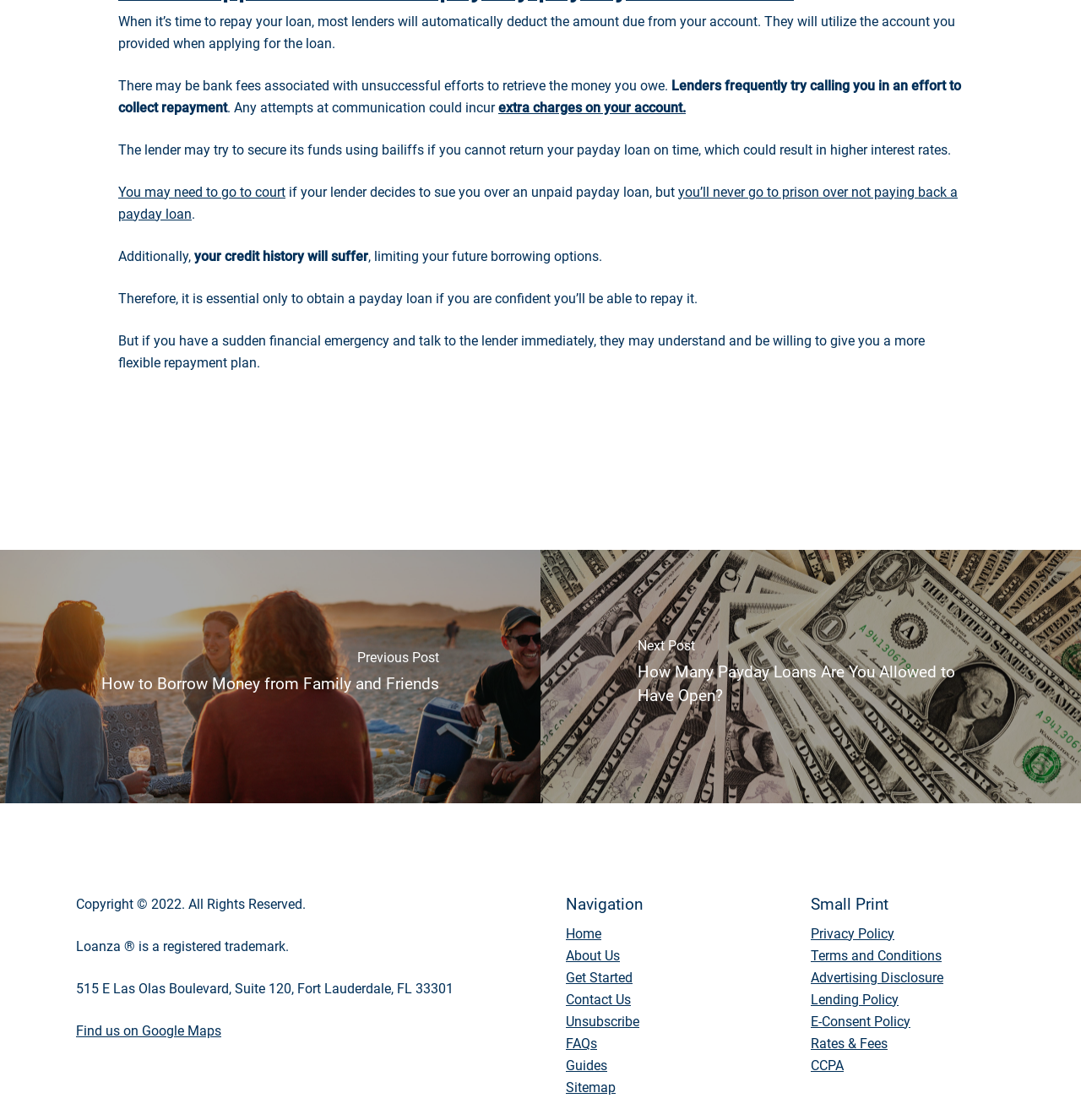Please find the bounding box coordinates of the element that needs to be clicked to perform the following instruction: "View Privacy Policy". The bounding box coordinates should be four float numbers between 0 and 1, represented as [left, top, right, bottom].

[0.75, 0.826, 0.827, 0.841]